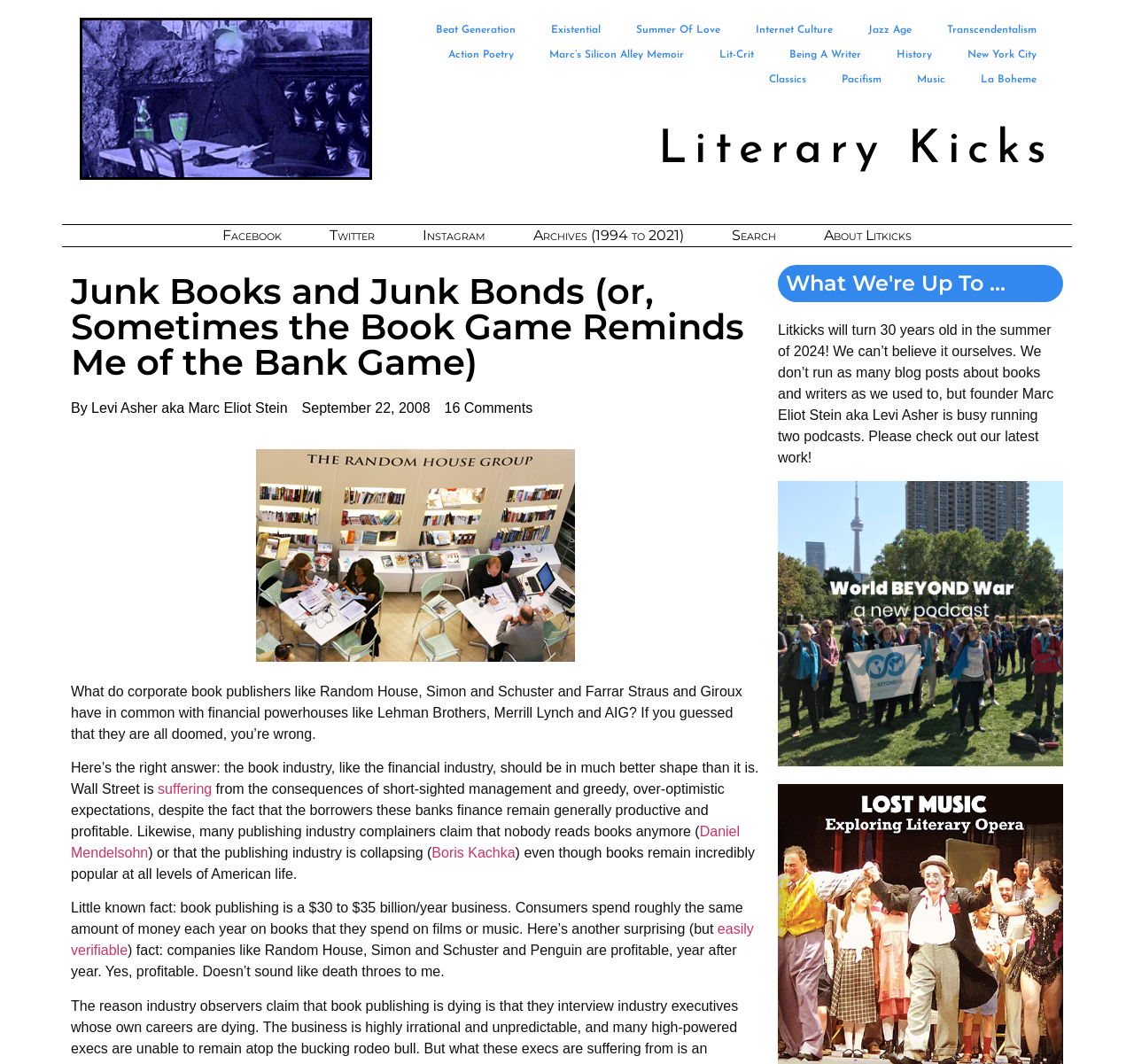Please identify the bounding box coordinates of where to click in order to follow the instruction: "Click on the 'Beat Generation' link".

[0.369, 0.017, 0.47, 0.04]